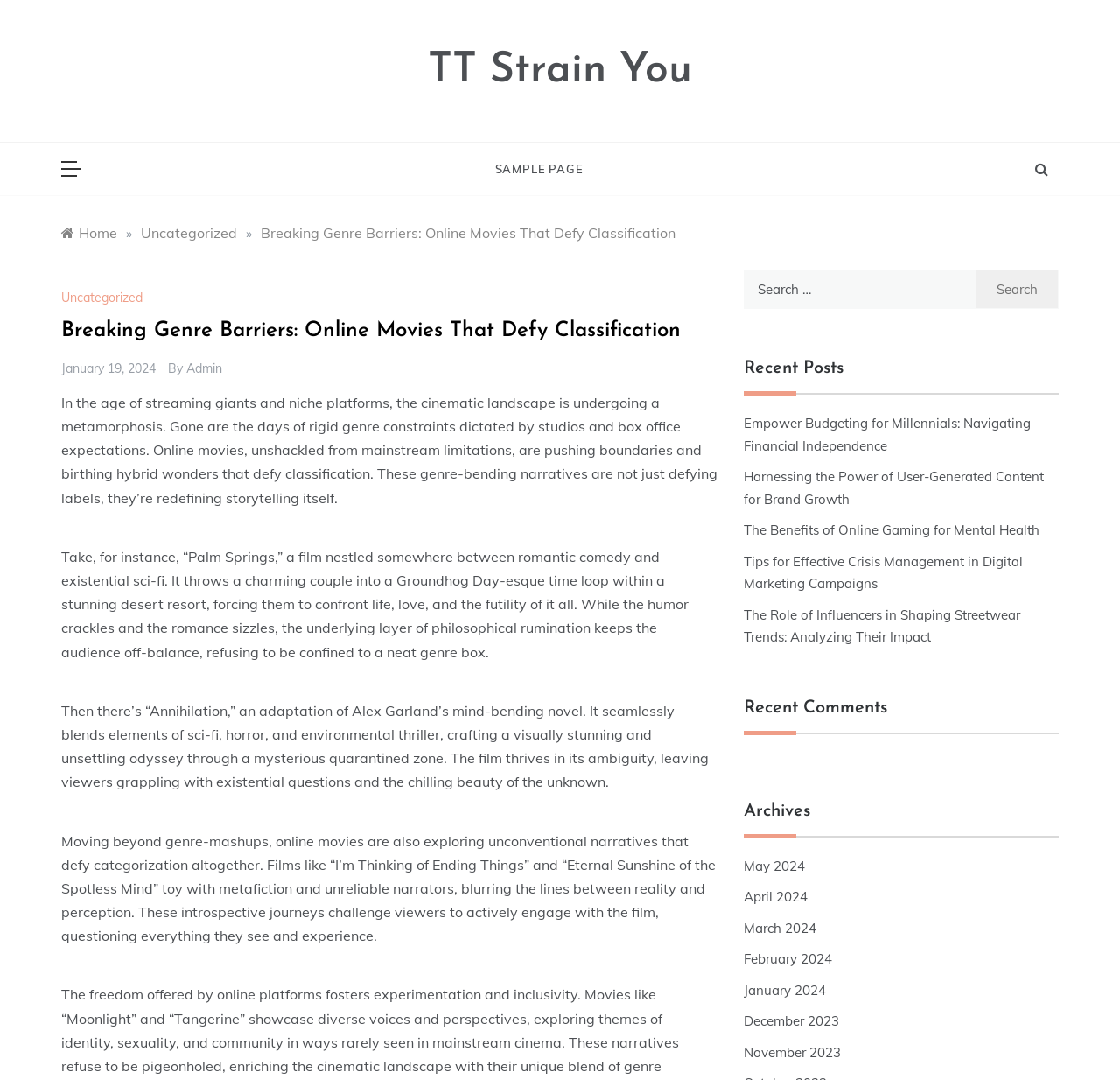What is the purpose of the button with the text 'Search'?
Answer the question with just one word or phrase using the image.

To search the website